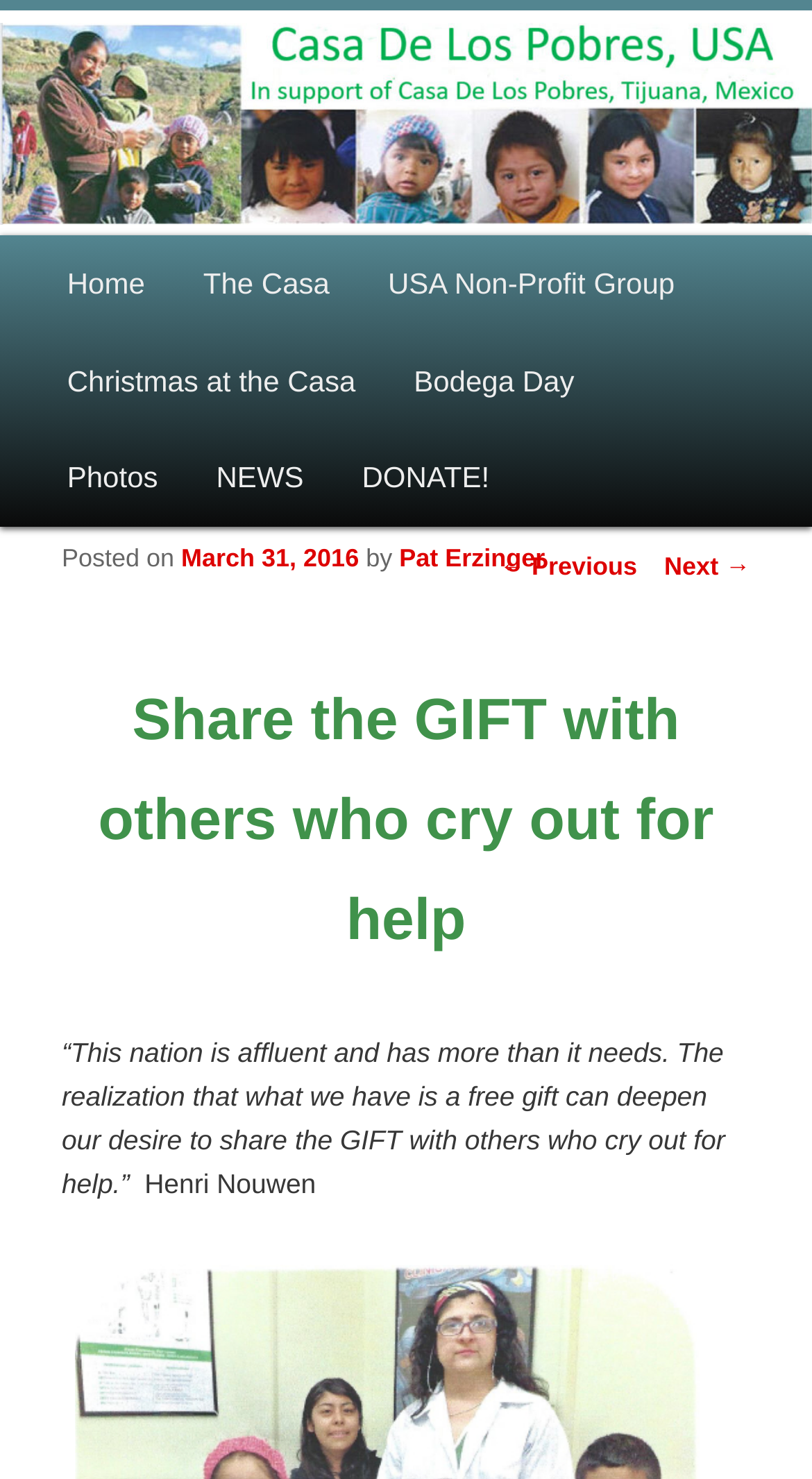Locate the bounding box coordinates of the area that needs to be clicked to fulfill the following instruction: "Donate by clicking 'DONATE!'". The coordinates should be in the format of four float numbers between 0 and 1, namely [left, top, right, bottom].

[0.41, 0.291, 0.639, 0.356]